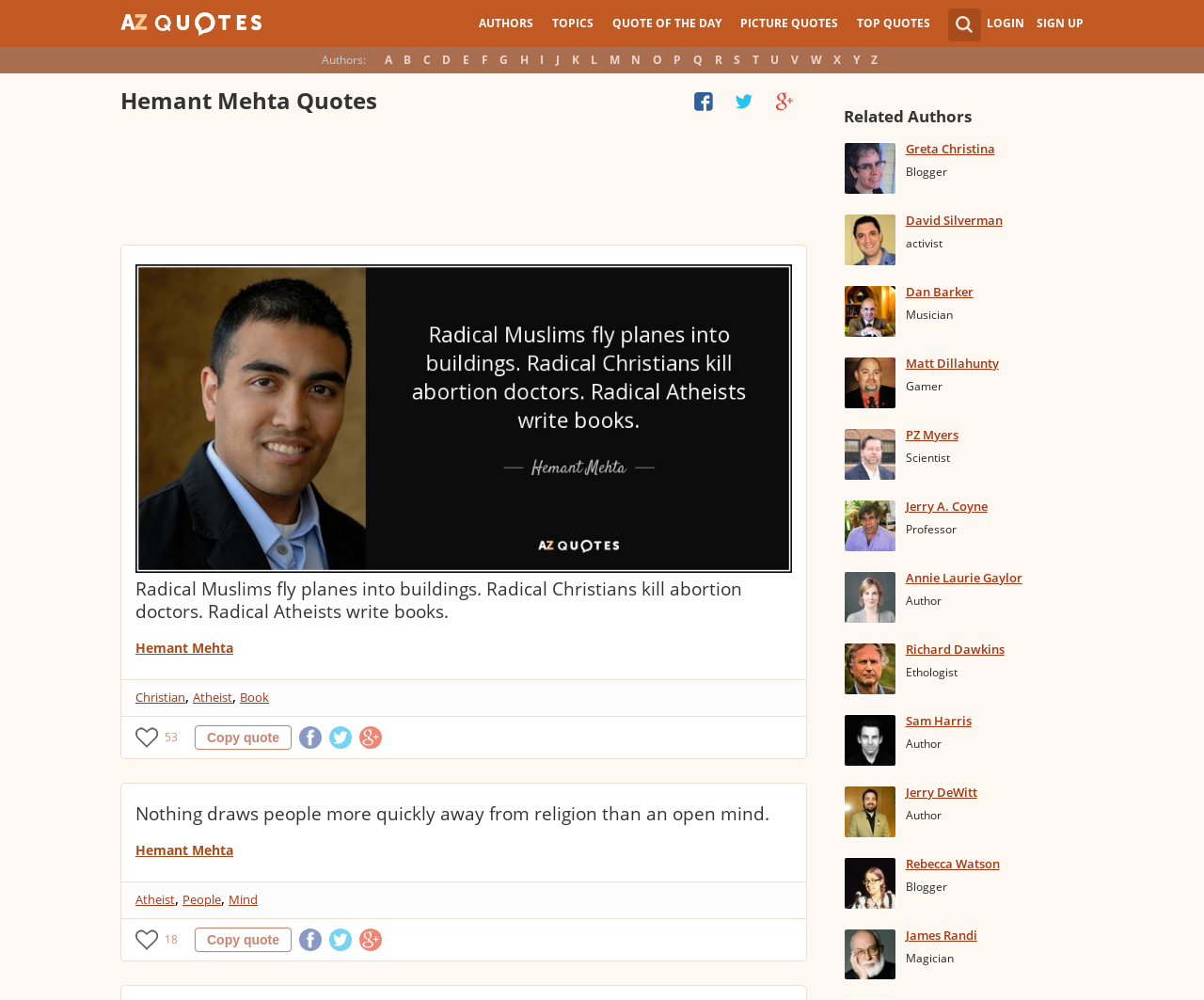How many related authors are listed on this webpage?
Please answer the question with a single word or phrase, referencing the image.

At least 5